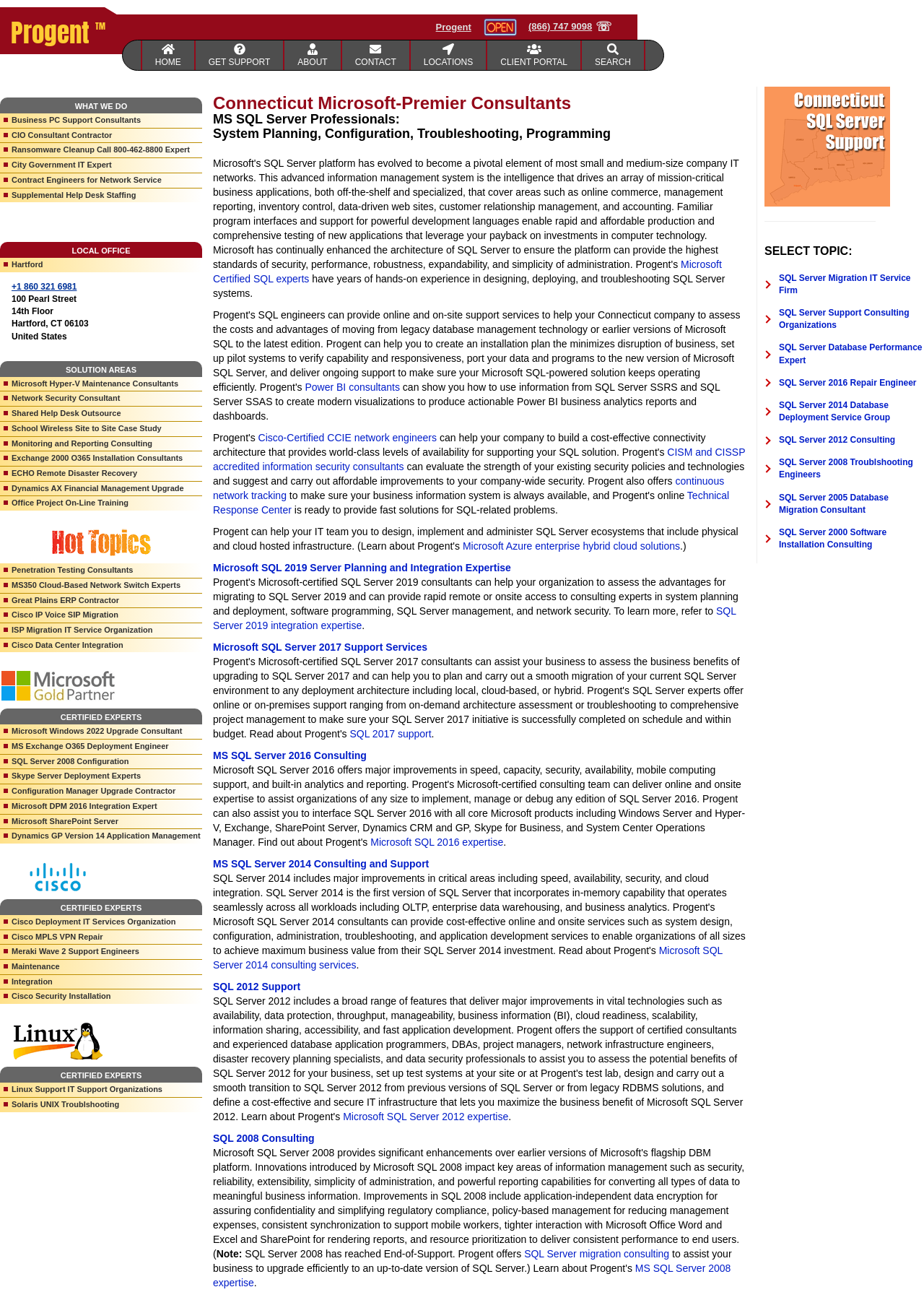Find the UI element described as: "Hartford" and predict its bounding box coordinates. Ensure the coordinates are four float numbers between 0 and 1, [left, top, right, bottom].

[0.0, 0.198, 0.219, 0.209]